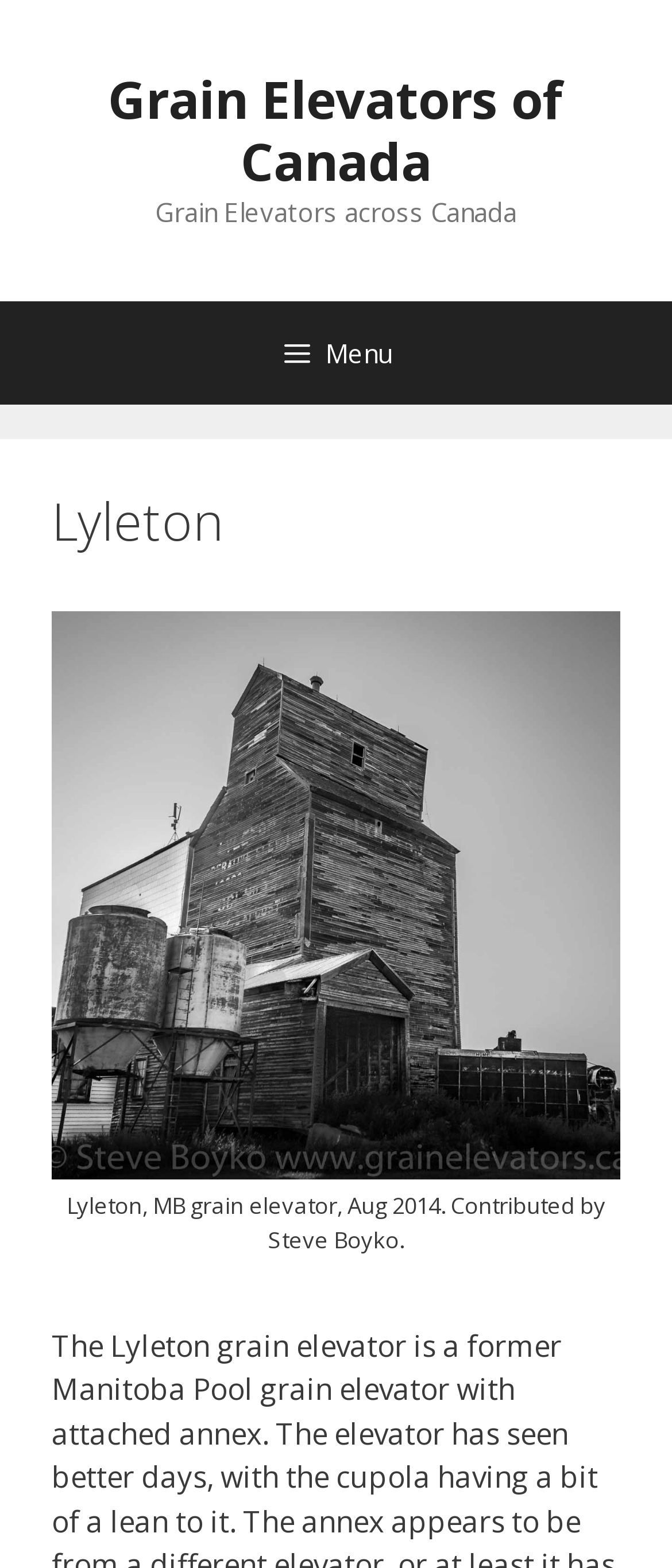Who contributed the image of the grain elevator?
Give a one-word or short phrase answer based on the image.

Steve Boyko